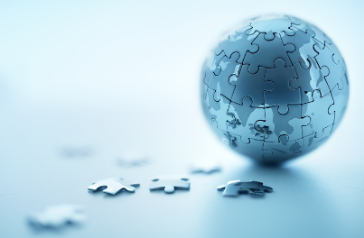Elaborate on all the key elements and details present in the image.

The image features a metallic globe composed of interlocking puzzle pieces, emphasizing the themes of global connectivity and collaboration. Some puzzle pieces are scattered around the globe, symbolizing the various challenges and complexities faced by organizations today. This visual representation aligns with the overarching message of the document regarding T47's commitment to delivering impactful solutions and strategic planning for success. The cool-toned background enhances the overall impression of professionalism and meticulous approach, reflecting T47's mission to help clients navigate intricate problems and achieve their goals.